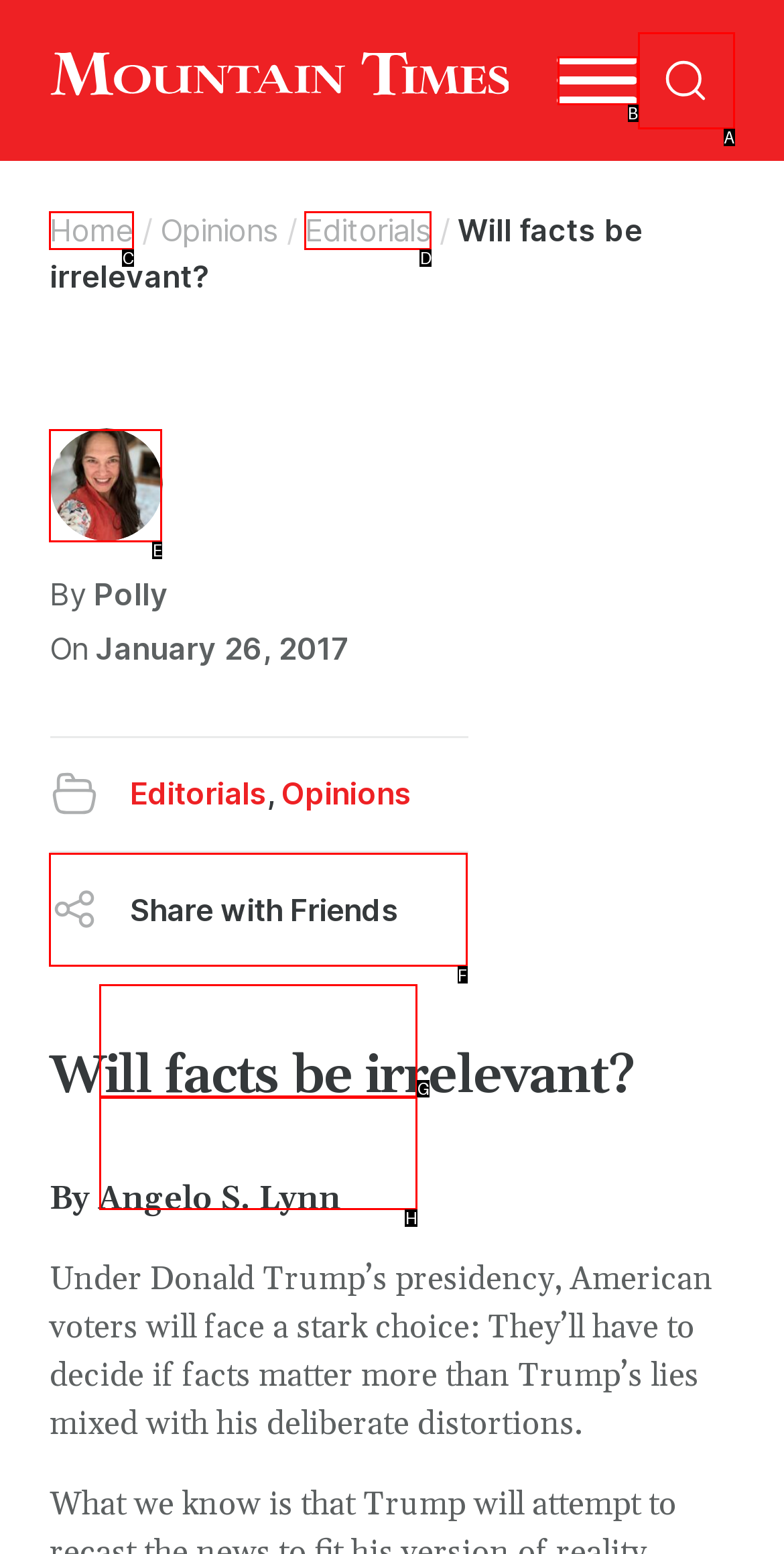Determine the letter of the UI element that will complete the task: Call the office
Reply with the corresponding letter.

None